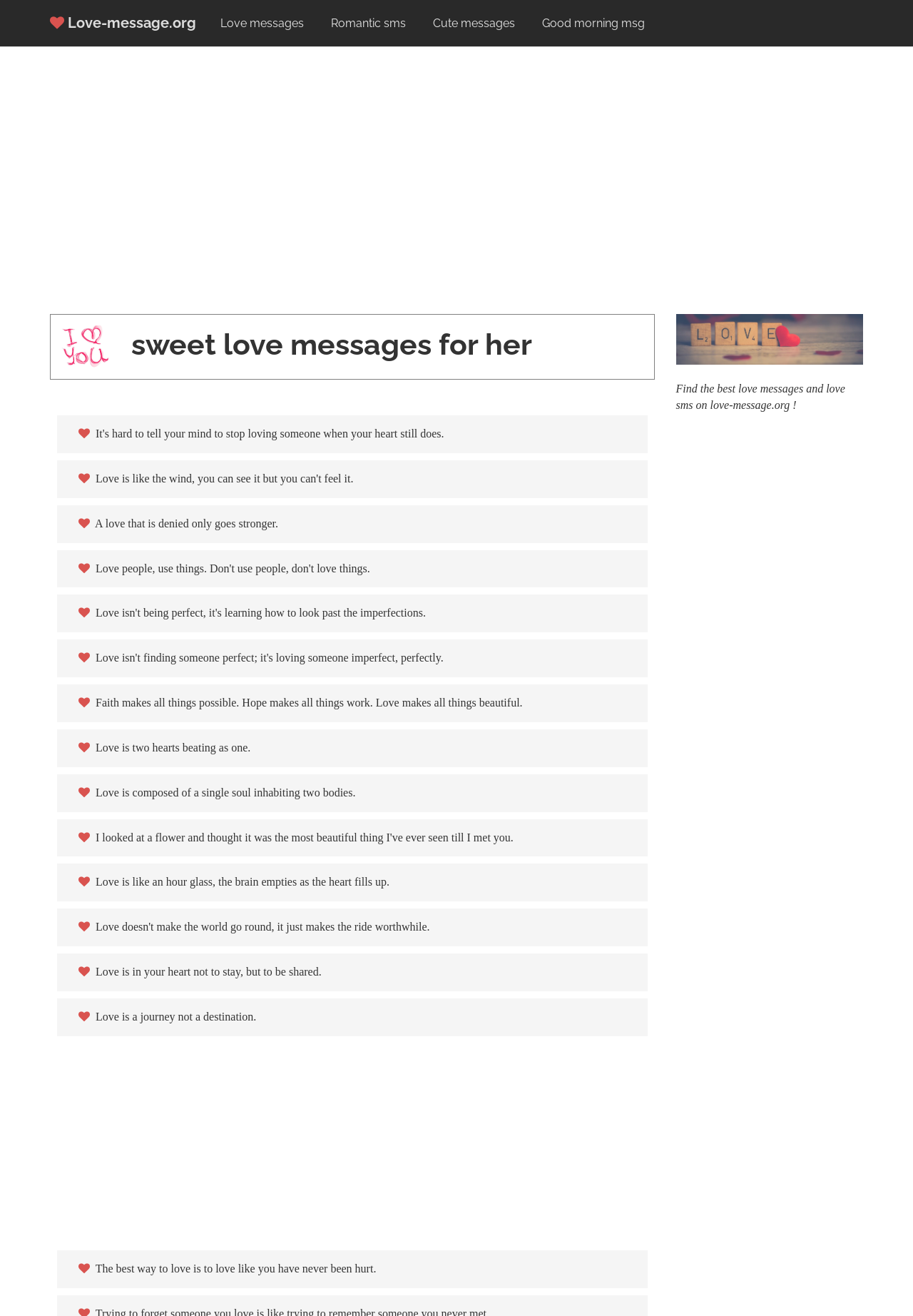Find and provide the bounding box coordinates for the UI element described with: "aria-label="Advertisement" name="aswift_3" title="Advertisement"".

[0.74, 0.331, 0.946, 0.656]